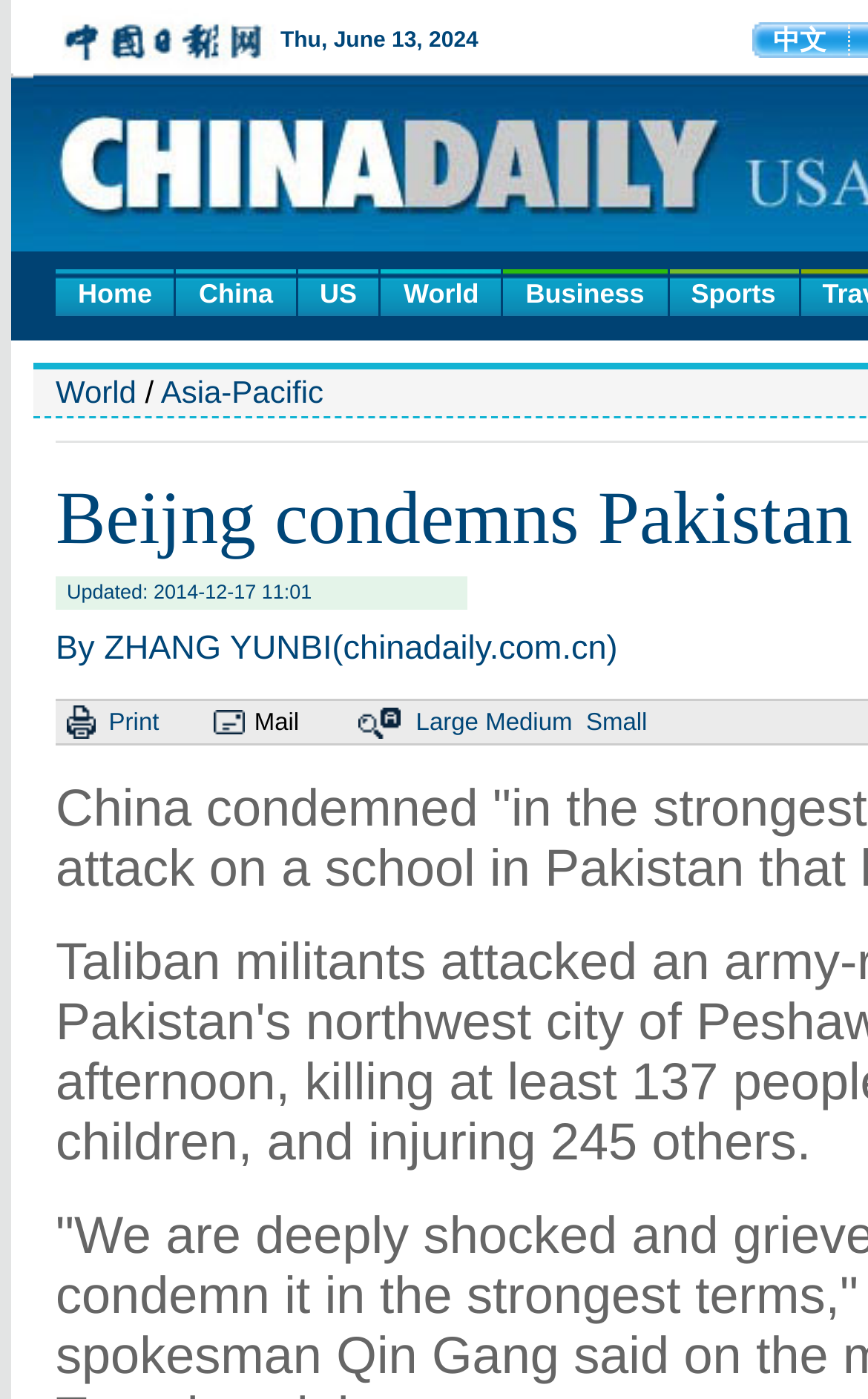What is the section above the news article?
Based on the image, give a one-word or short phrase answer.

Navigation links